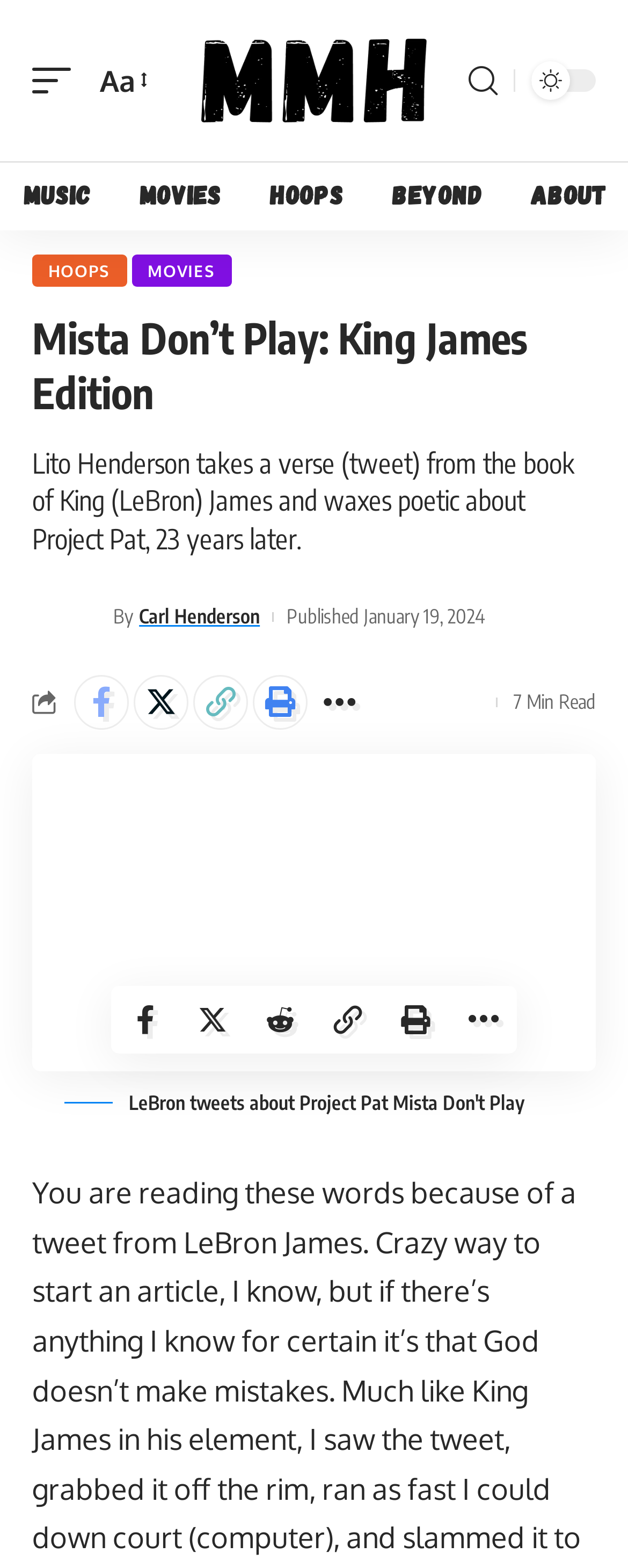Please determine the heading text of this webpage.

Mista Don’t Play: King James Edition